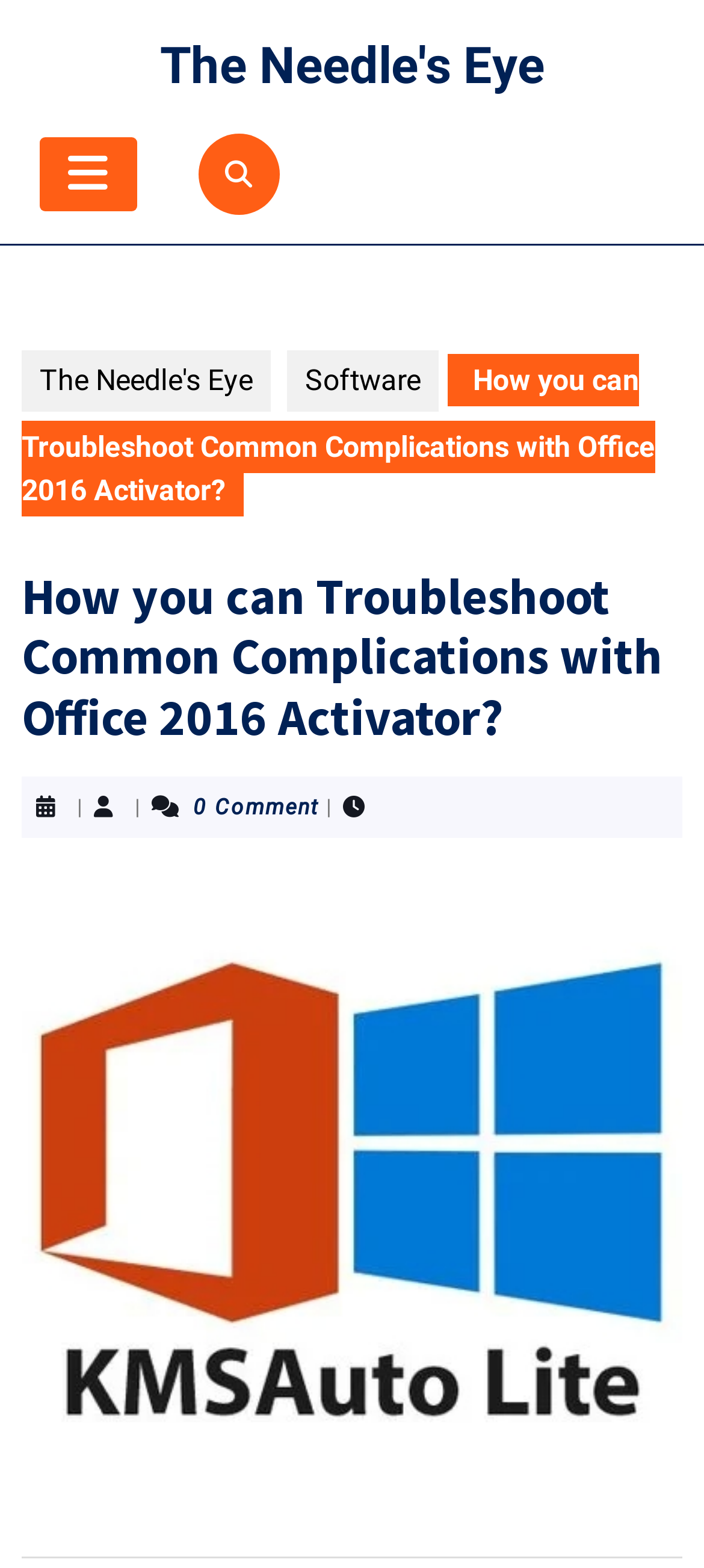Determine the bounding box coordinates for the UI element described. Format the coordinates as (top-left x, top-left y, bottom-right x, bottom-right y) and ensure all values are between 0 and 1. Element description: The Needle's Eye

[0.031, 0.223, 0.385, 0.263]